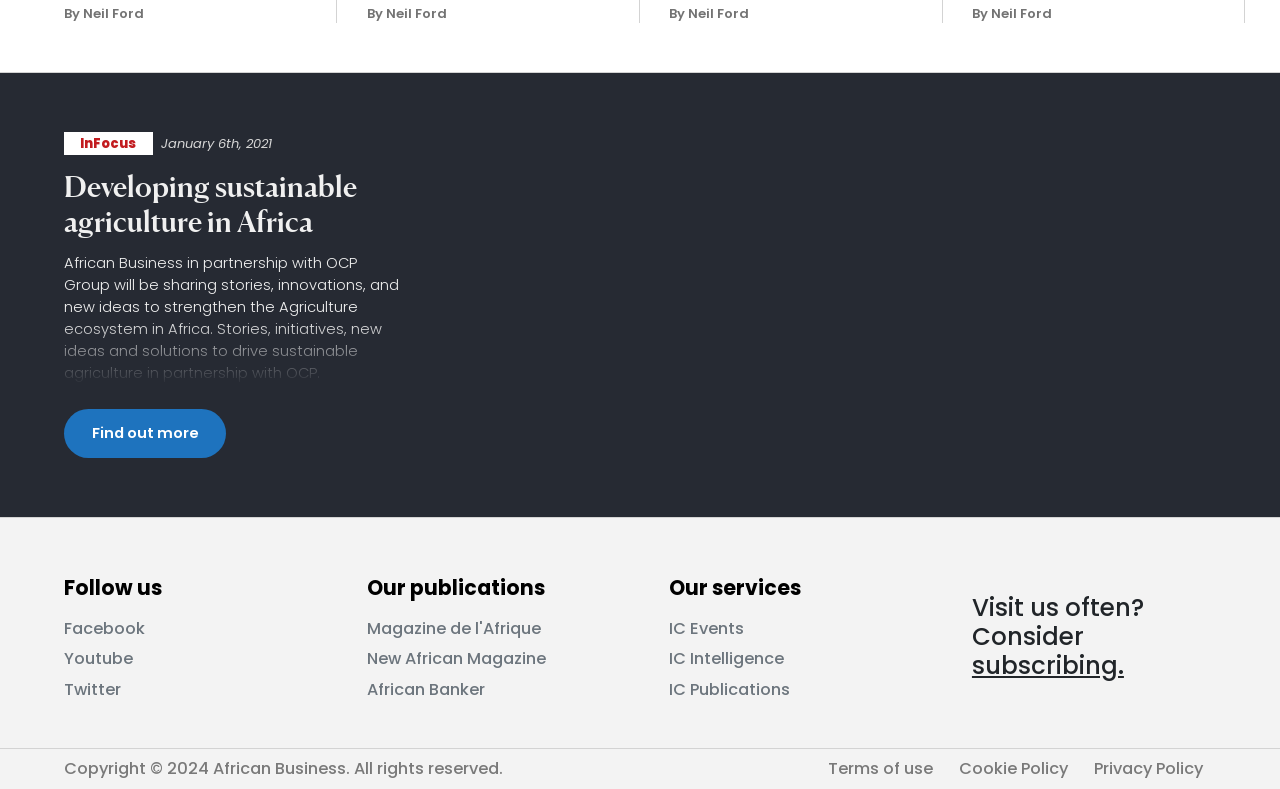Determine the bounding box of the UI component based on this description: "Magazine de l'Afrique". The bounding box coordinates should be four float values between 0 and 1, i.e., [left, top, right, bottom].

[0.286, 0.782, 0.422, 0.811]